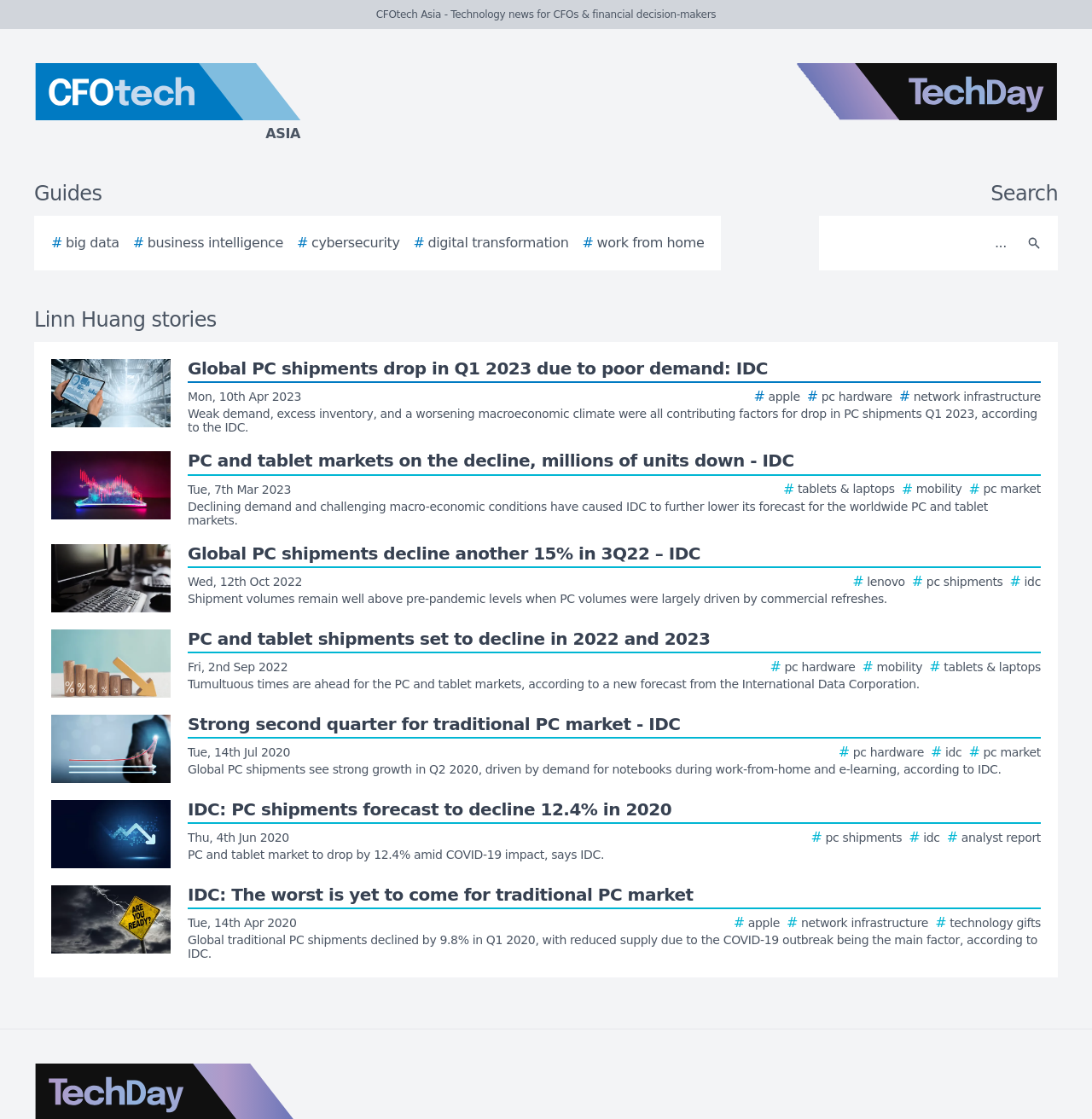Please identify the webpage's heading and generate its text content.

Linn Huang stories